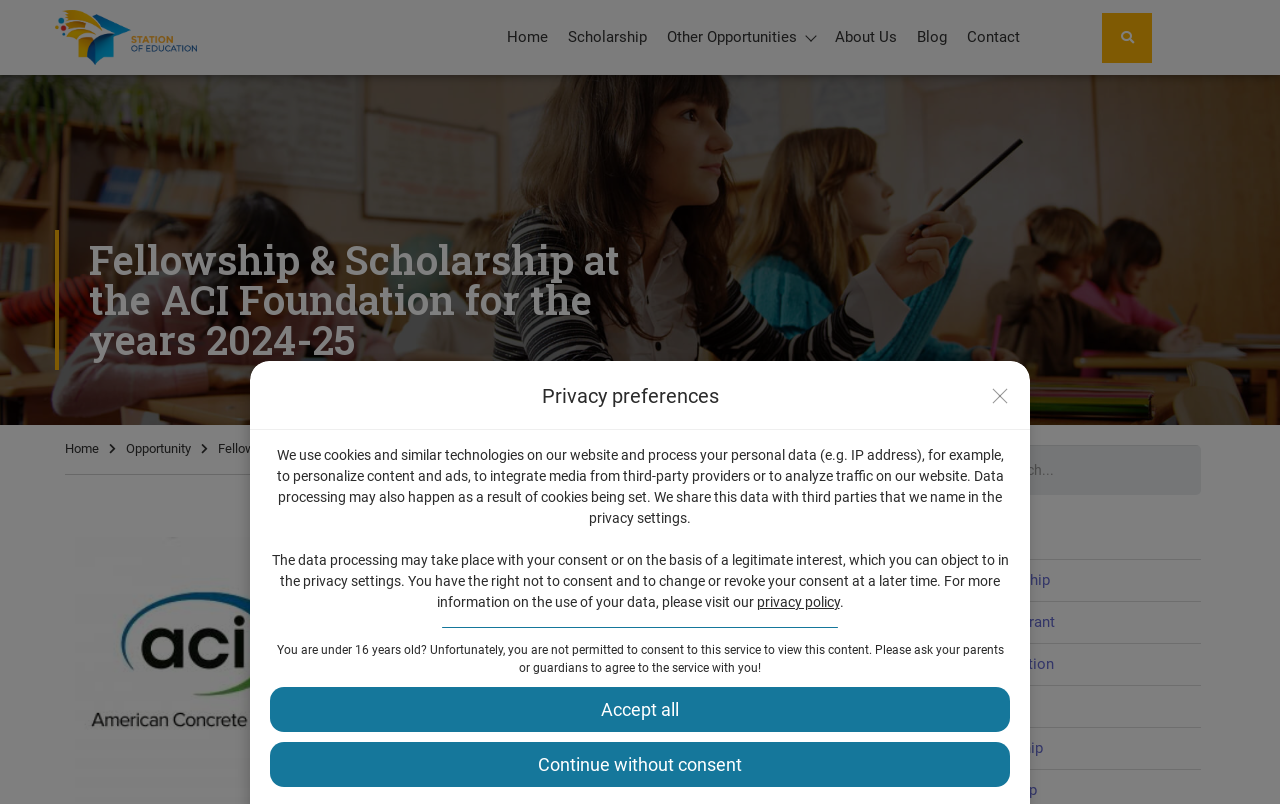Provide an in-depth caption for the contents of the webpage.

The webpage appears to be a scholarship information page, specifically about the "ACI Foundation Fully Funded Fellowship In The USA 2024-2025". 

At the top, there is a "Skip to consent choices" link. Below it, a heading "Privacy preferences" is displayed. 

Under the heading, a block of text explains the website's use of cookies and personal data processing. This text is divided into two paragraphs. The first paragraph describes how the website uses cookies and personal data, while the second paragraph explains the user's rights regarding consent and data processing. 

A "privacy policy" link is embedded within the second paragraph. 

Below the explanatory text, a message is displayed, stating that users under 16 years old are not permitted to consent to the service and should ask their parents or guardians for permission. 

At the bottom, there are two buttons: "Accept all" and "Continue without consent", which are likely related to the privacy preferences and consent.